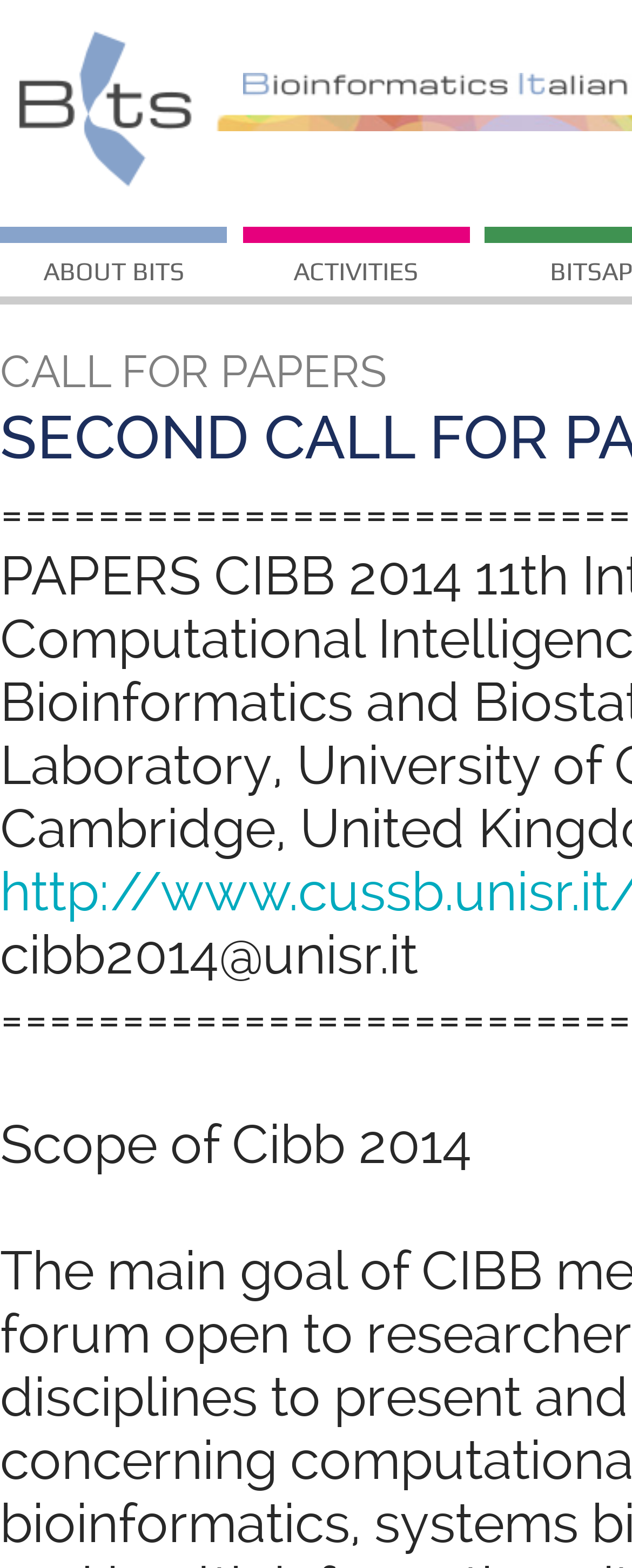Please find the bounding box coordinates in the format (top-left x, top-left y, bottom-right x, bottom-right y) for the given element description. Ensure the coordinates are floating point numbers between 0 and 1. Description: Activities

[0.384, 0.145, 0.743, 0.183]